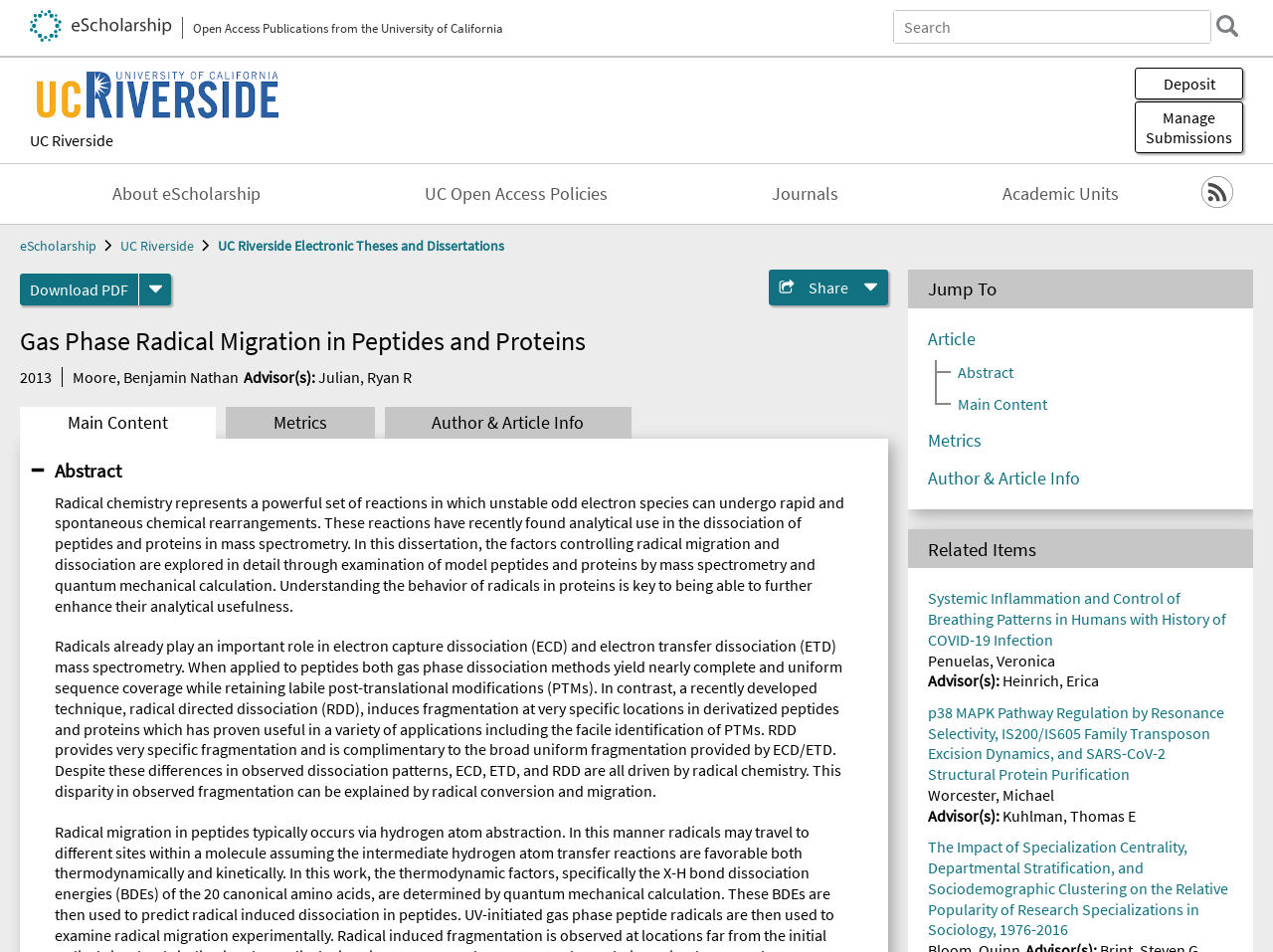Can you identify the bounding box coordinates of the clickable region needed to carry out this instruction: 'Deposit'? The coordinates should be four float numbers within the range of 0 to 1, stated as [left, top, right, bottom].

[0.891, 0.071, 0.977, 0.104]